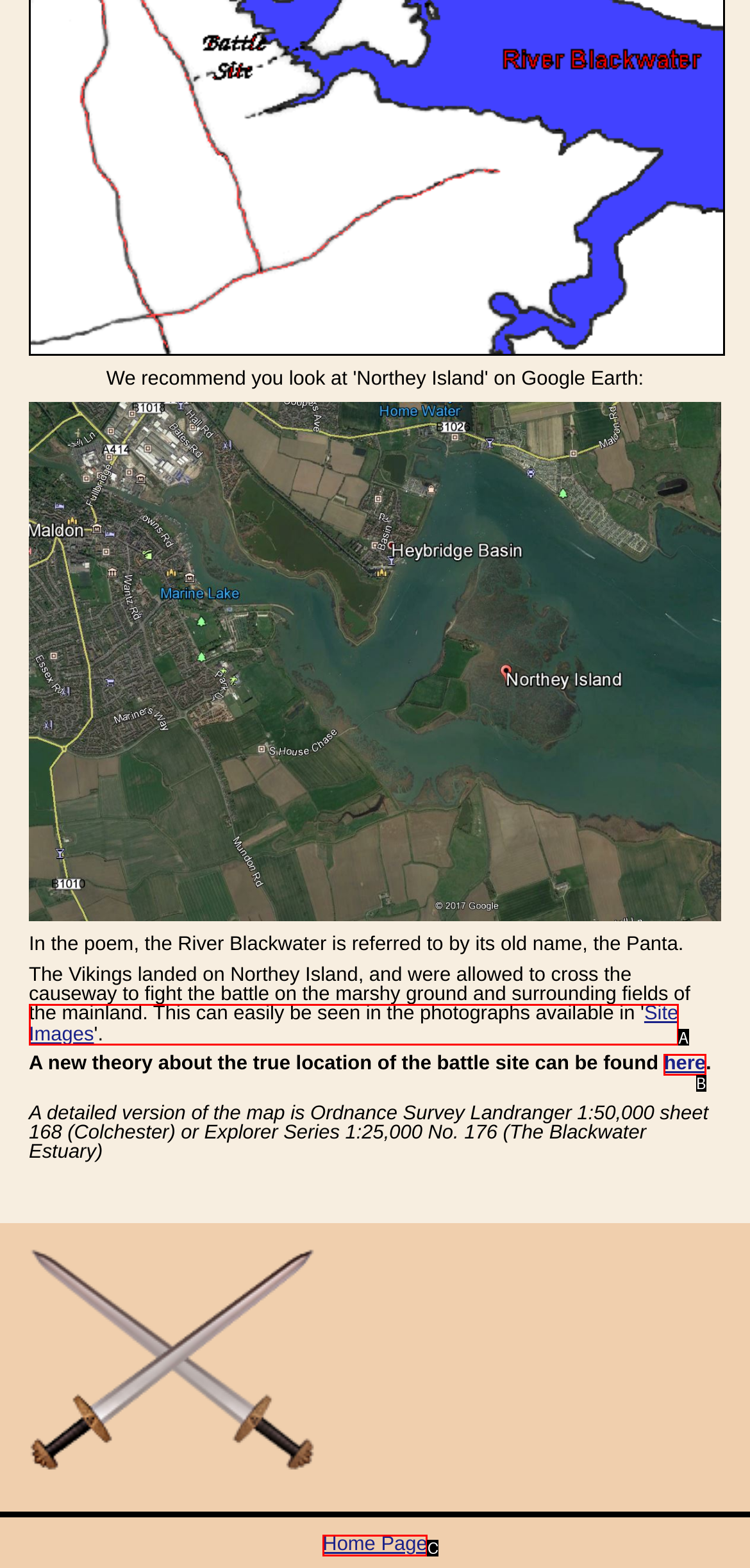Choose the HTML element that matches the description: Privacy Policy
Reply with the letter of the correct option from the given choices.

None